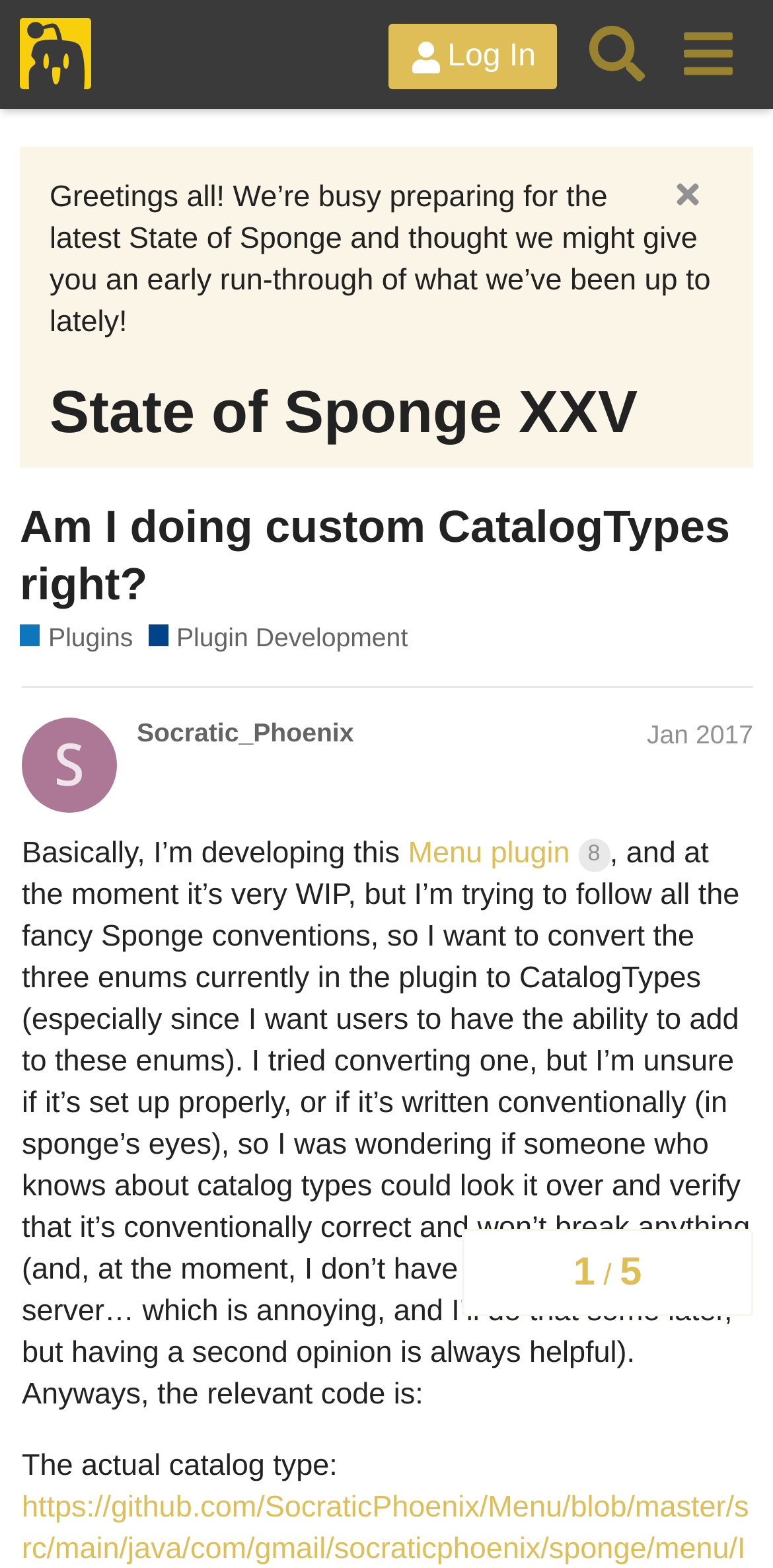Provide the bounding box coordinates of the HTML element this sentence describes: "The Independent".

None